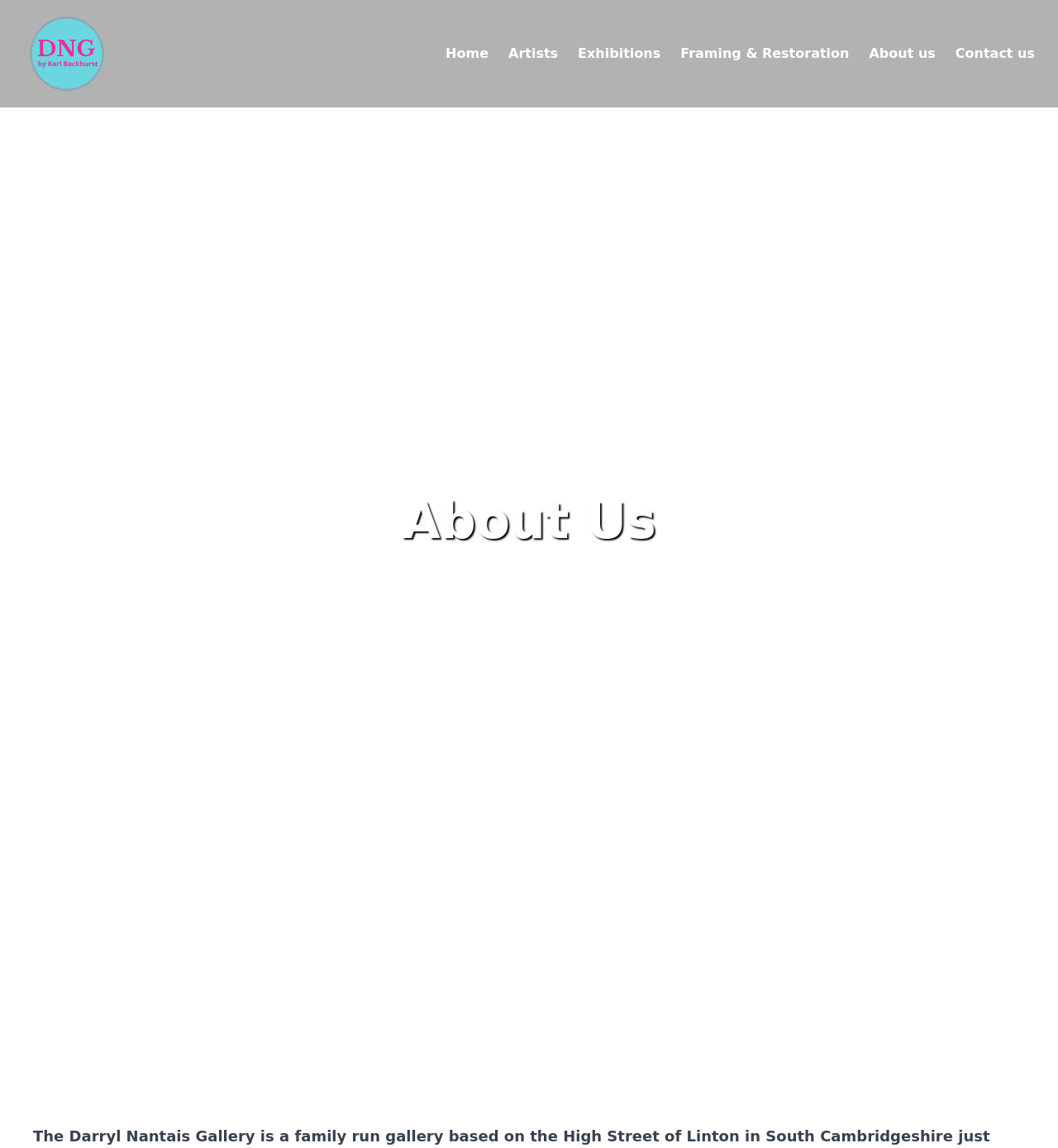Specify the bounding box coordinates (top-left x, top-left y, bottom-right x, bottom-right y) of the UI element in the screenshot that matches this description: About us

[0.812, 0.04, 0.894, 0.053]